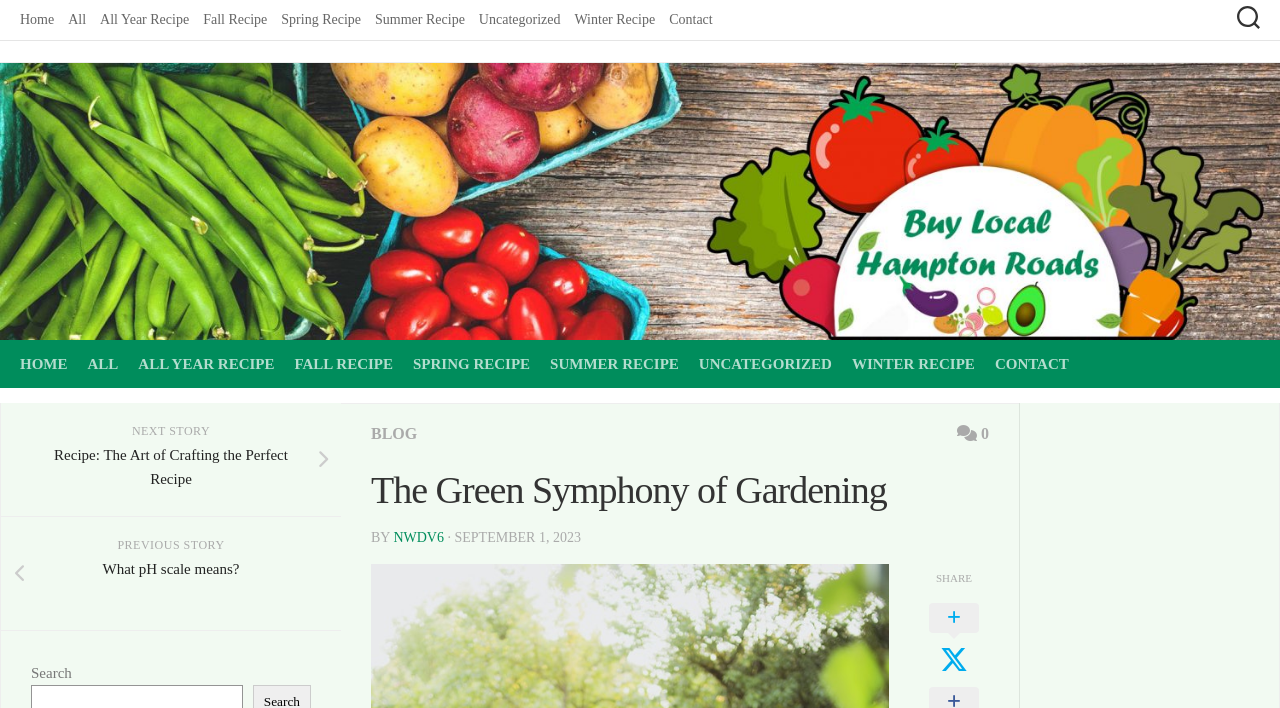Provide a thorough description of the webpage's content and layout.

The webpage is about gardening, specifically "The Green Symphony of Gardening", and it appears to be a blog or article-based website. At the top left corner, there is a logo with the text "Buy Fresh Buy Local Hampton Roads" accompanied by an image. Below the logo, there is a navigation menu with links to "Home", "All", "All Year Recipe", "Fall Recipe", "Spring Recipe", "Summer Recipe", "Uncategorized", "Winter Recipe", and "Contact".

On the right side of the navigation menu, there is a button with no text. Below the navigation menu, there is a secondary navigation menu with the same links as the first one, but with a different layout.

The main content of the webpage starts with a heading "The Green Symphony of Gardening" followed by a subheading "BY NWDV6 · SEPTEMBER 1, 2023". Below the heading, there is a blog post or article with a "SHARE" button at the bottom right corner. Next to the "SHARE" button, there is a link with a "+" icon.

At the bottom of the webpage, there are two links: "NEXT STORY Recipe: The Art of Crafting the Perfect Recipe" and "PREVIOUS STORY What pH scale means?". There is also a search bar at the very bottom of the webpage with a "Search" label.